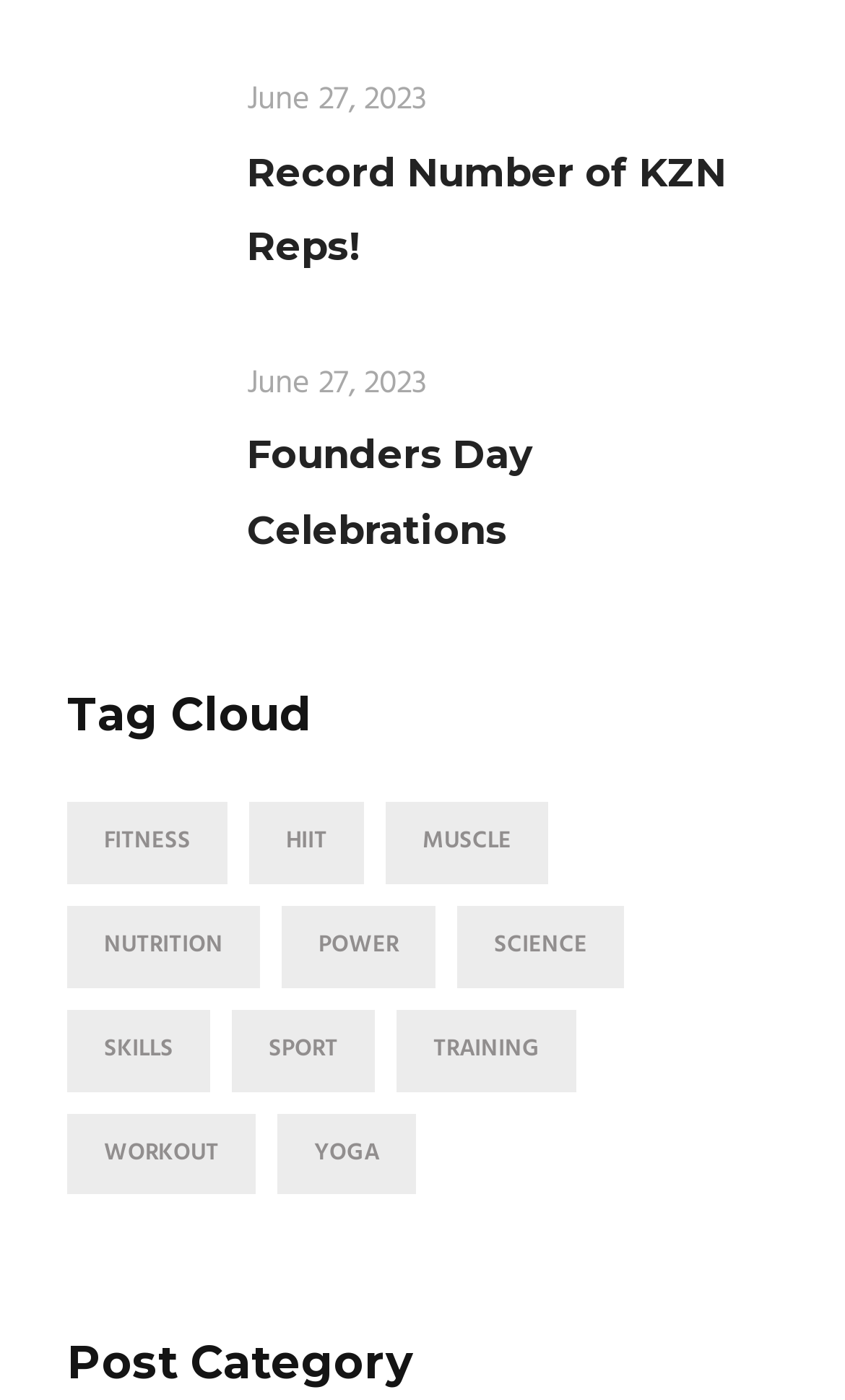Highlight the bounding box coordinates of the region I should click on to meet the following instruction: "Browse the 'Post Category'".

[0.079, 0.954, 0.921, 0.993]